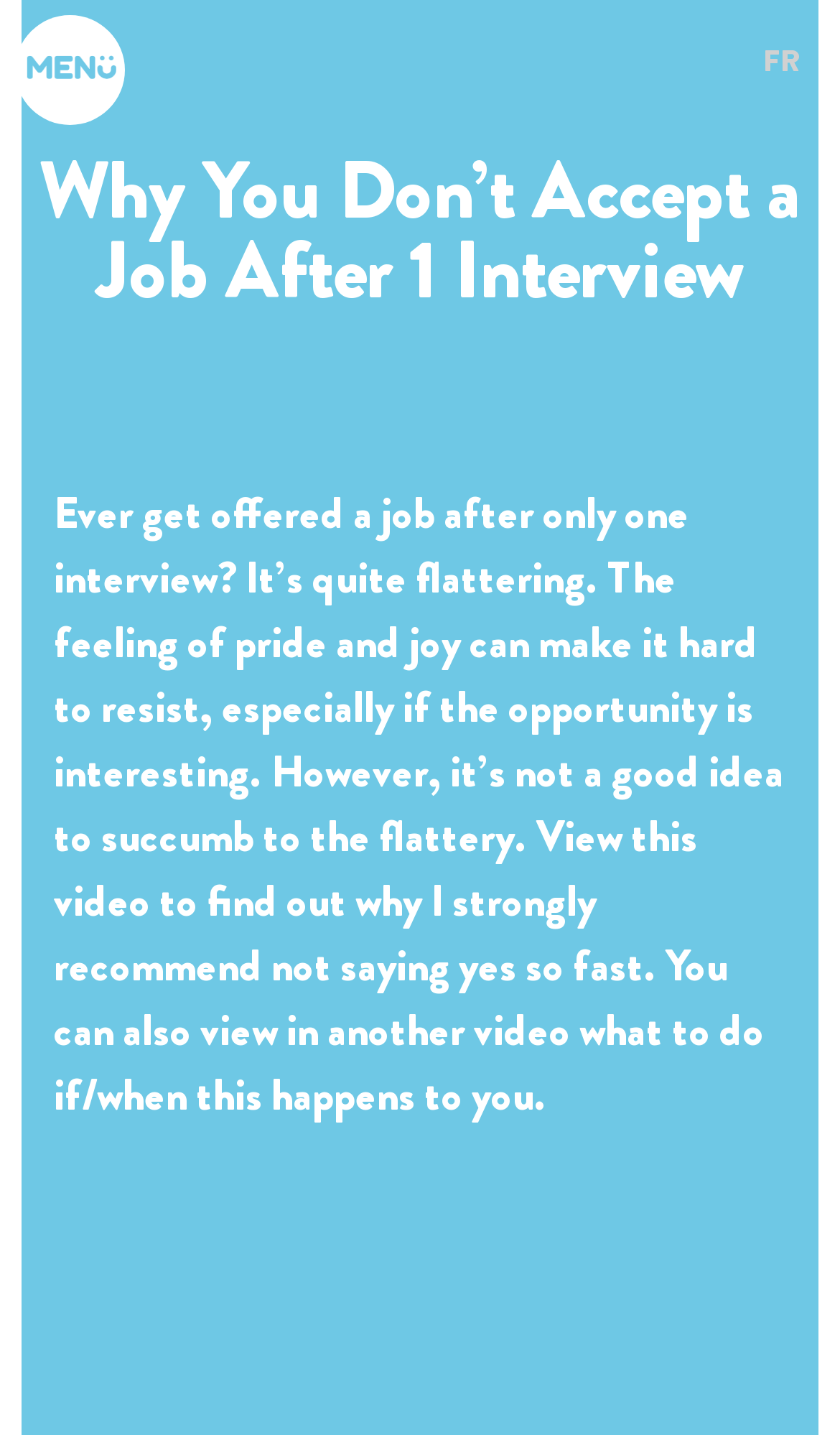What is the company's service?
Use the information from the image to give a detailed answer to the question.

The company's service is inferred from the links 'Organizational Development & HR Consulting', 'Trainings, Conferences & Workshops', 'Coaching & Support', which suggest that the company provides HR consulting and related services.